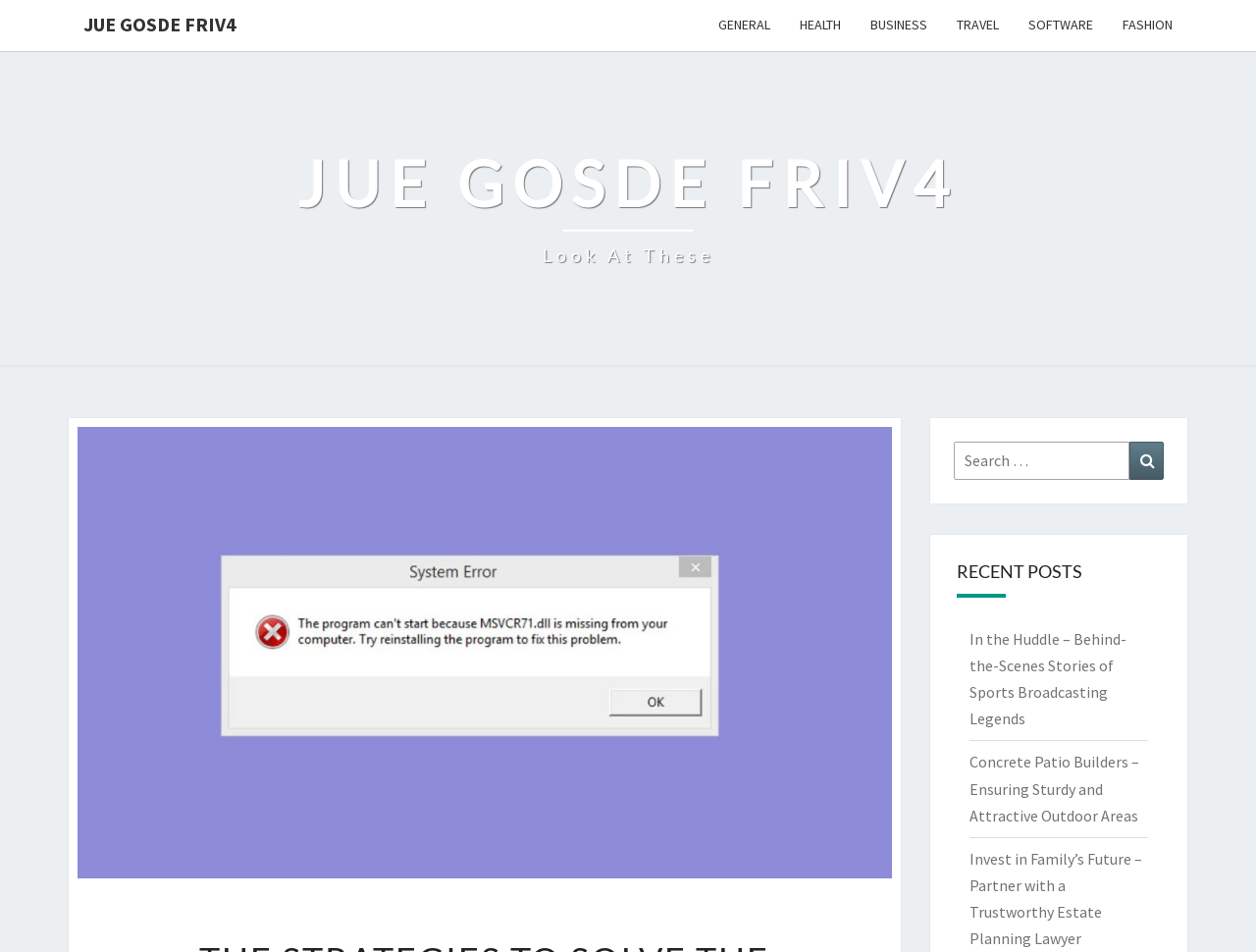Locate the bounding box coordinates of the item that should be clicked to fulfill the instruction: "Click on the SOFTWARE category".

[0.807, 0.0, 0.882, 0.053]